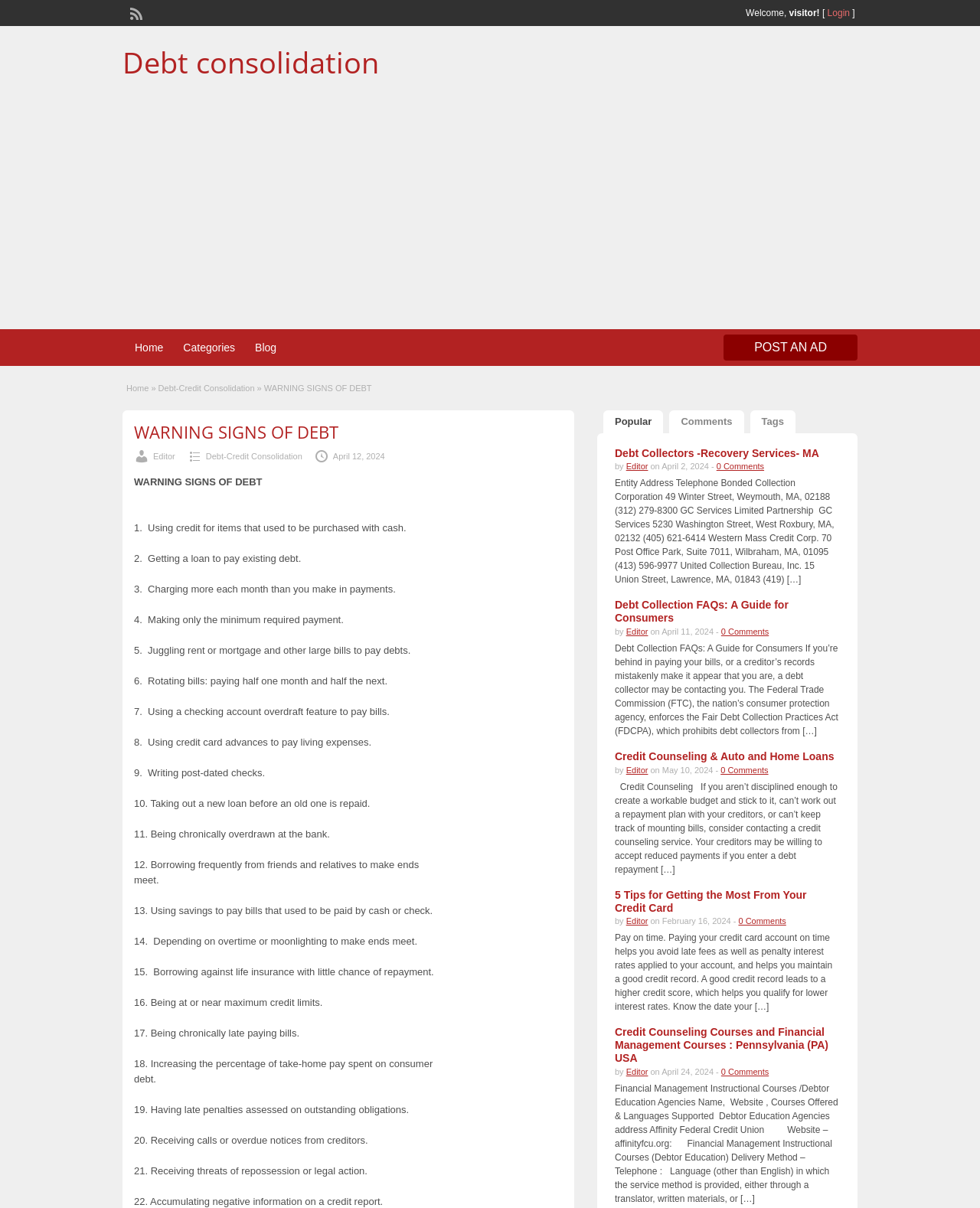Give a one-word or short-phrase answer to the following question: 
How many comments does the article 'Debt Collectors -Recovery Services- MA' have?

0